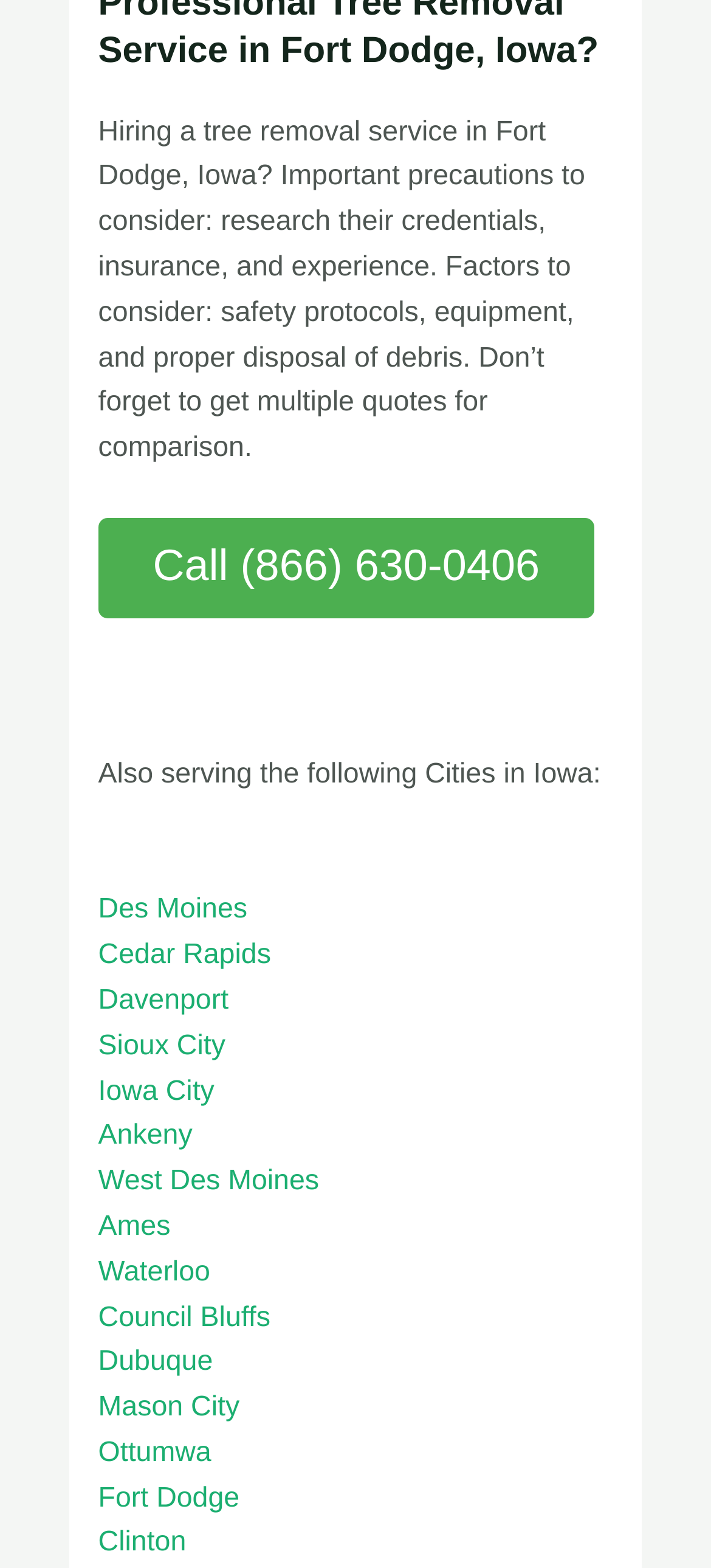Pinpoint the bounding box coordinates of the clickable element needed to complete the instruction: "visit the 'Central Peninsula Hospital' link". The coordinates should be provided as four float numbers between 0 and 1: [left, top, right, bottom].

None